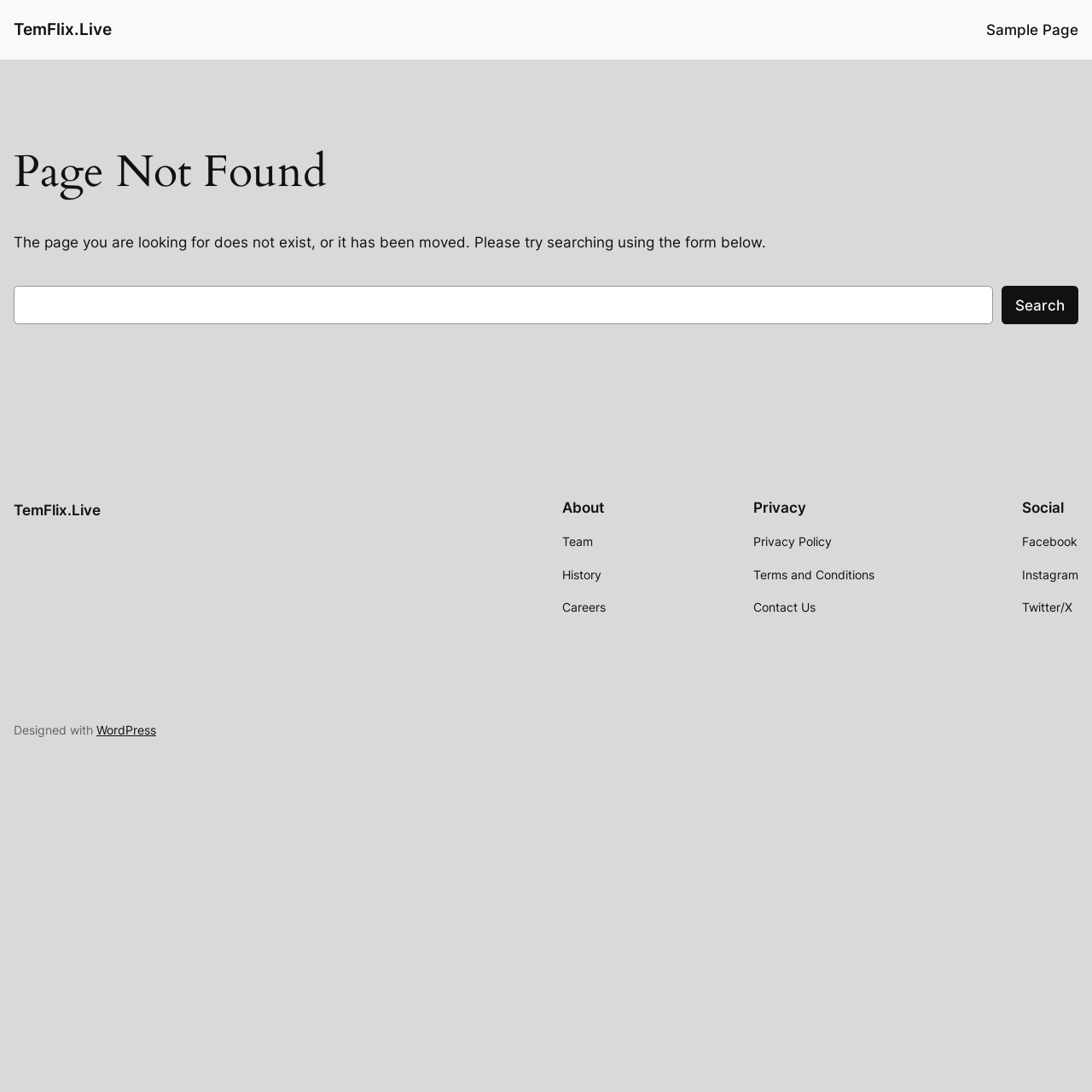Please find the bounding box coordinates for the clickable element needed to perform this instruction: "Click on Bookkeeping".

None